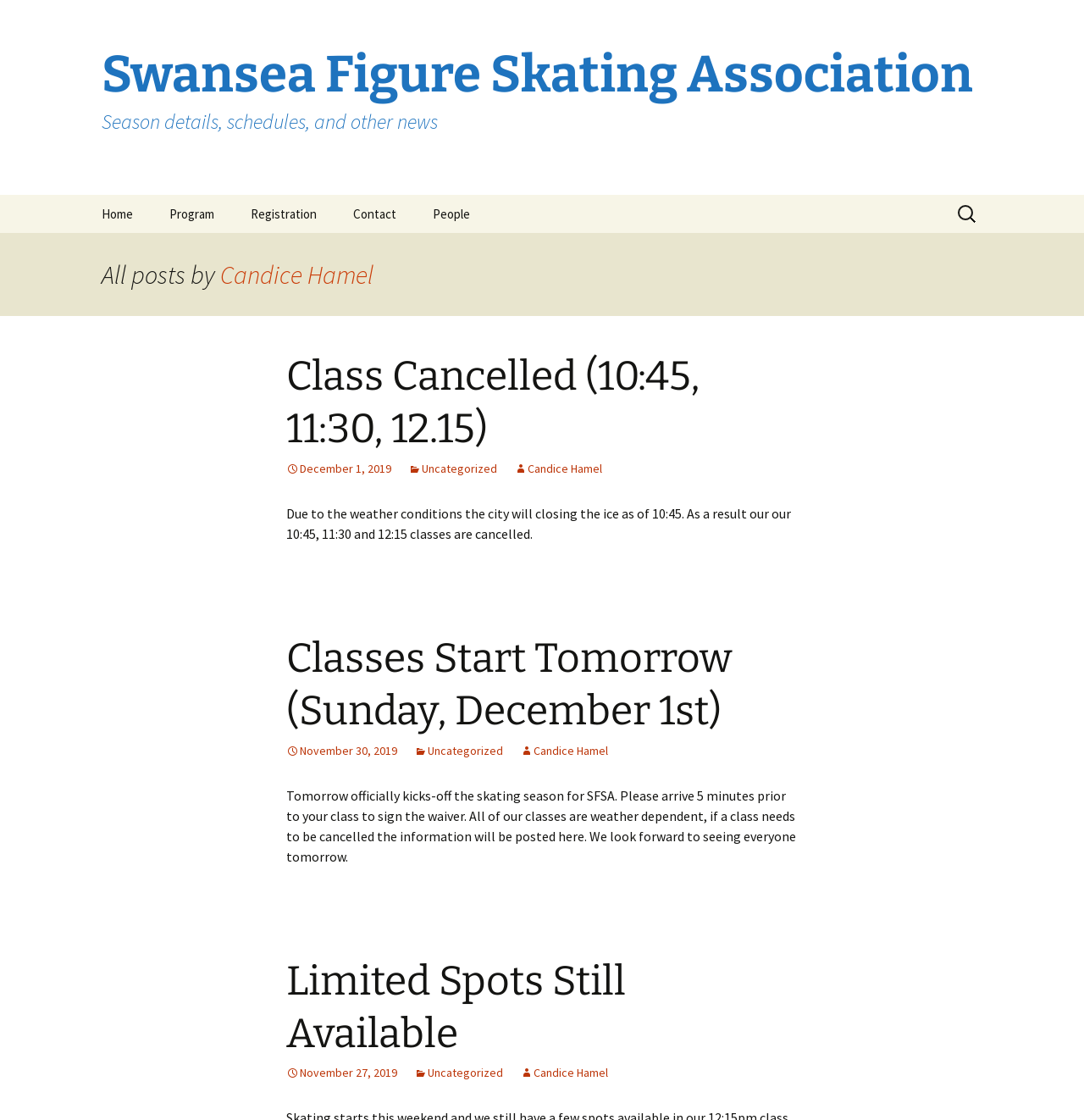Create a detailed narrative of the webpage’s visual and textual elements.

This webpage is about Candice Hamel, a figure skater associated with the Swansea Figure Skating Association. At the top, there is a link to the association's season details, schedules, and news. Below this, there is a navigation menu with links to the home page, program, registration, contact, and people sections.

On the right side, there is a search bar with a label "Search for:". Below the navigation menu, there is a header section with the title "All posts by Candice Hamel". 

The main content of the page is divided into three sections, each containing a news article or post. The first article is about a class cancellation due to weather conditions, with a title "Class Cancelled (10:45, 11:30, 12.15)" and a date "December 1, 2019". The article text explains the cancellation of classes due to the city closing the ice rink.

The second article is about the start of classes, with a title "Classes Start Tomorrow (Sunday, December 1st)" and a date "November 30, 2019". The article text informs readers about the start of the skating season and provides instructions for attendees.

The third article is about limited spots still available, with a title "Limited Spots Still Available" and a date "November 27, 2019". The article text is not explicitly described, but it likely relates to registration or enrollment for the skating program.